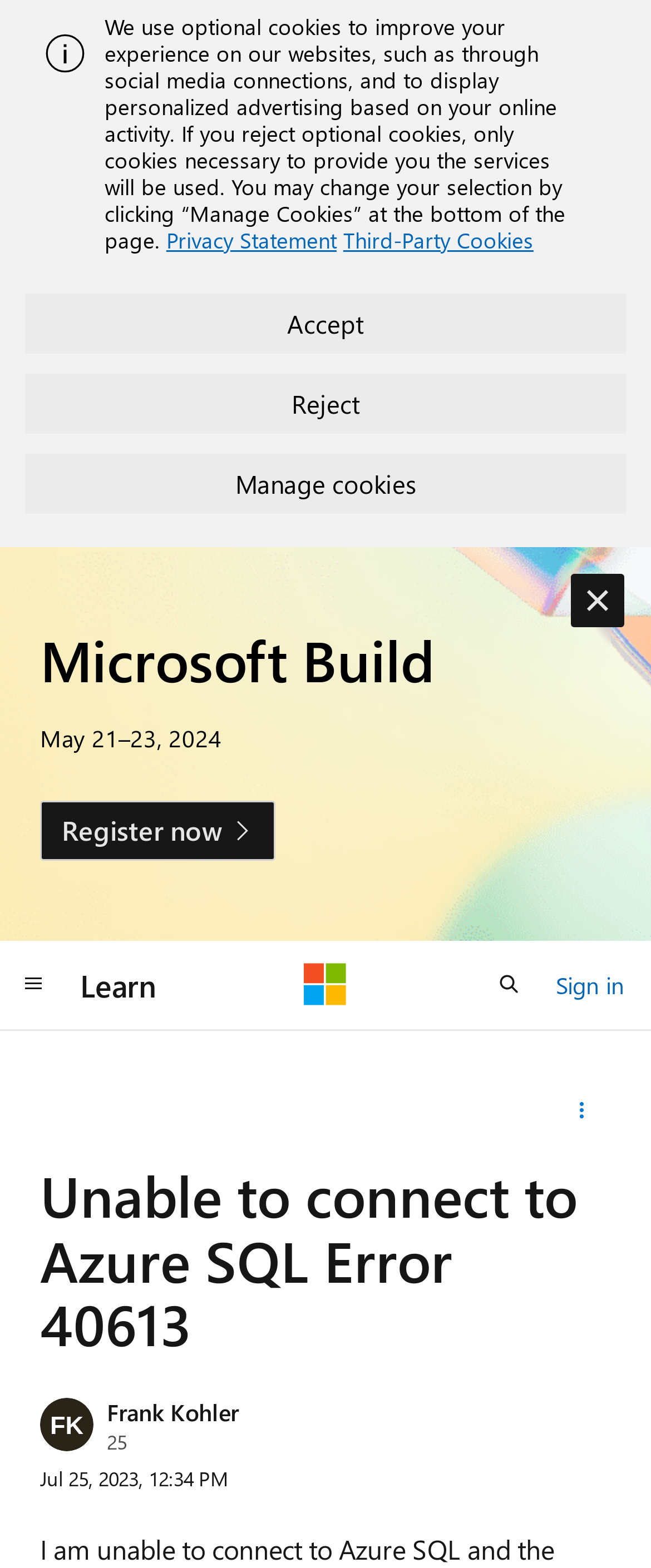Pinpoint the bounding box coordinates of the clickable area necessary to execute the following instruction: "Click the 'Language: en' button". The coordinates should be given as four float numbers between 0 and 1, namely [left, top, right, bottom].

None